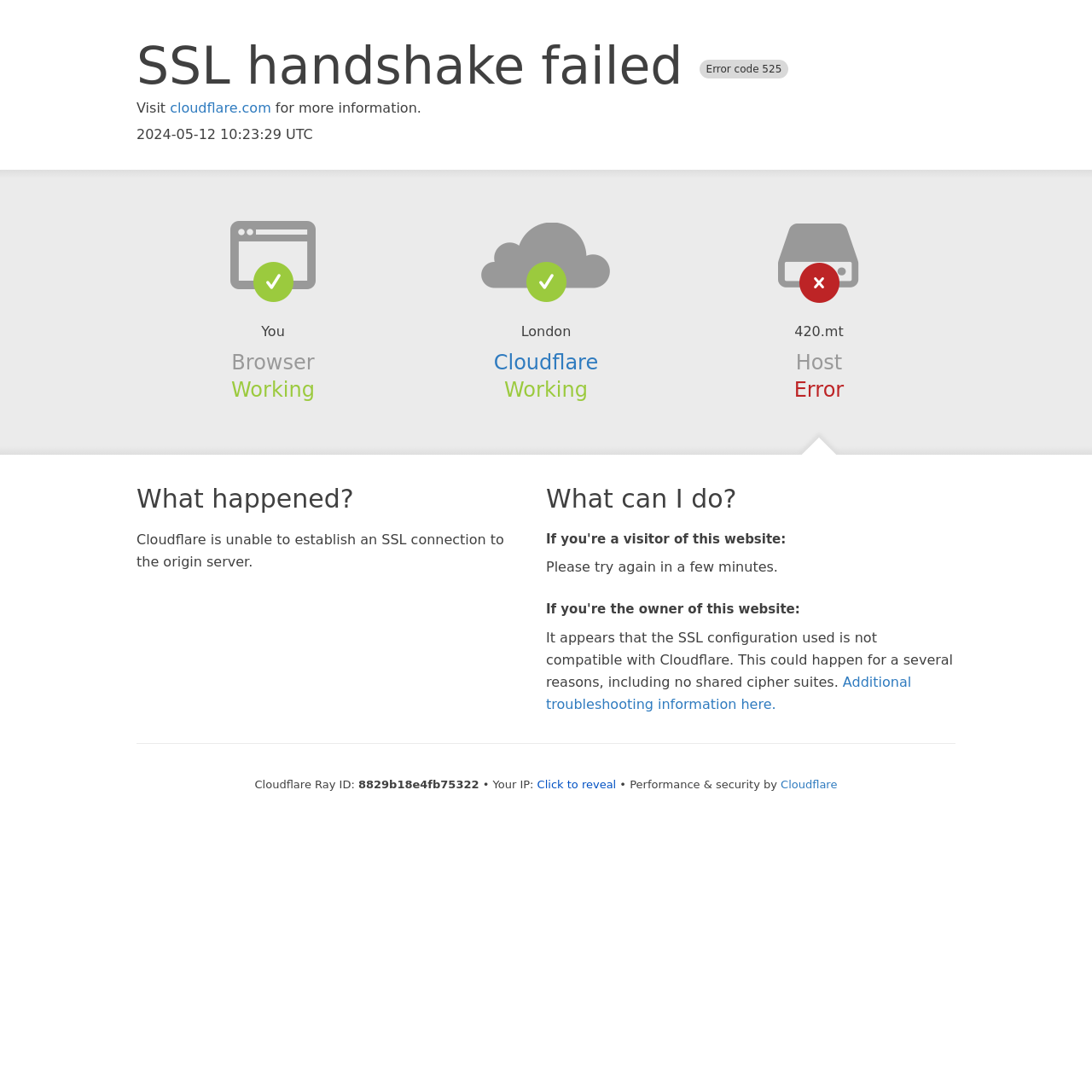Given the element description "Additional troubleshooting information here.", identify the bounding box of the corresponding UI element.

[0.5, 0.617, 0.834, 0.652]